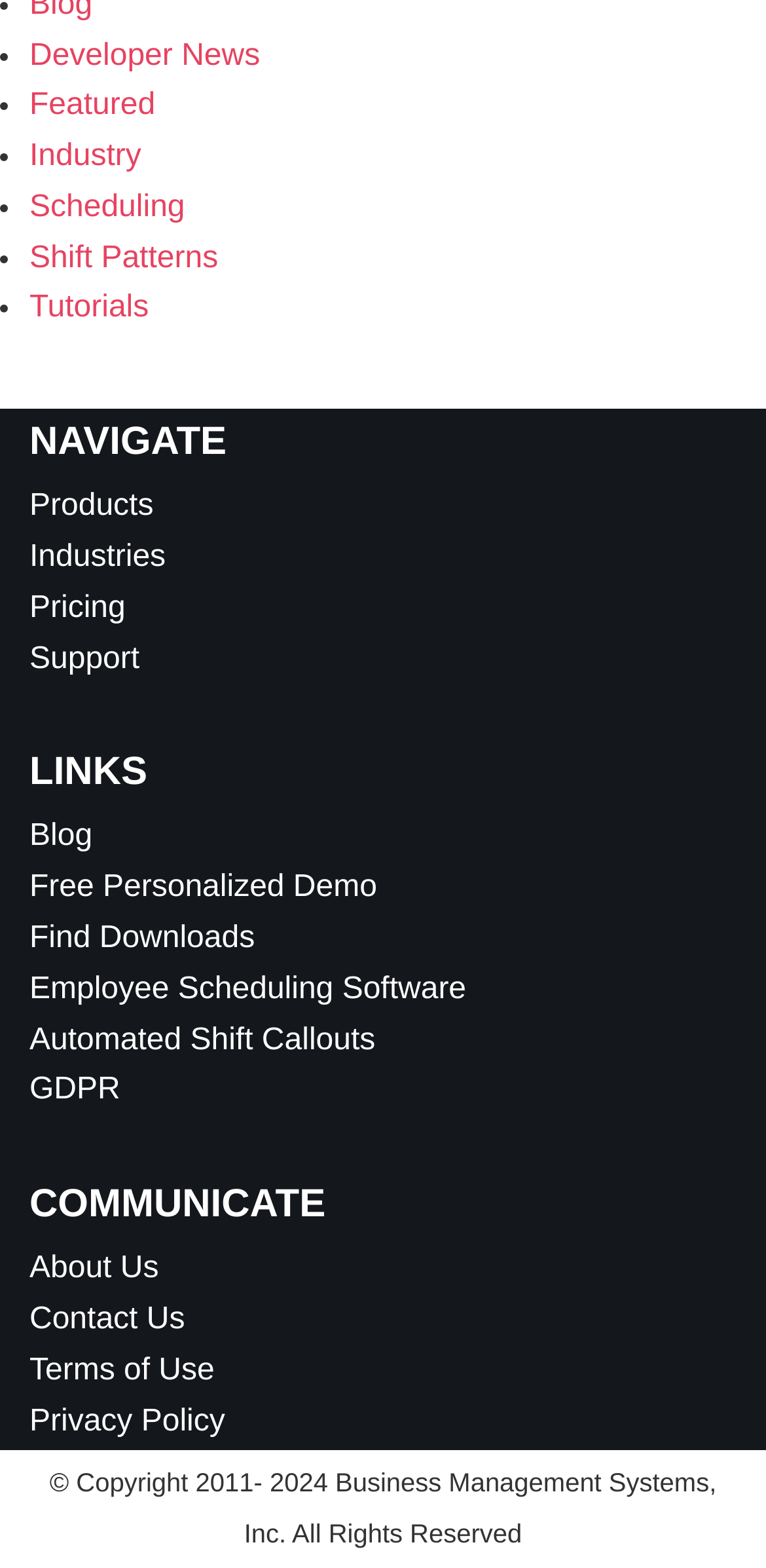Find and specify the bounding box coordinates that correspond to the clickable region for the instruction: "Learn about Employee Scheduling Software".

[0.038, 0.62, 0.609, 0.641]